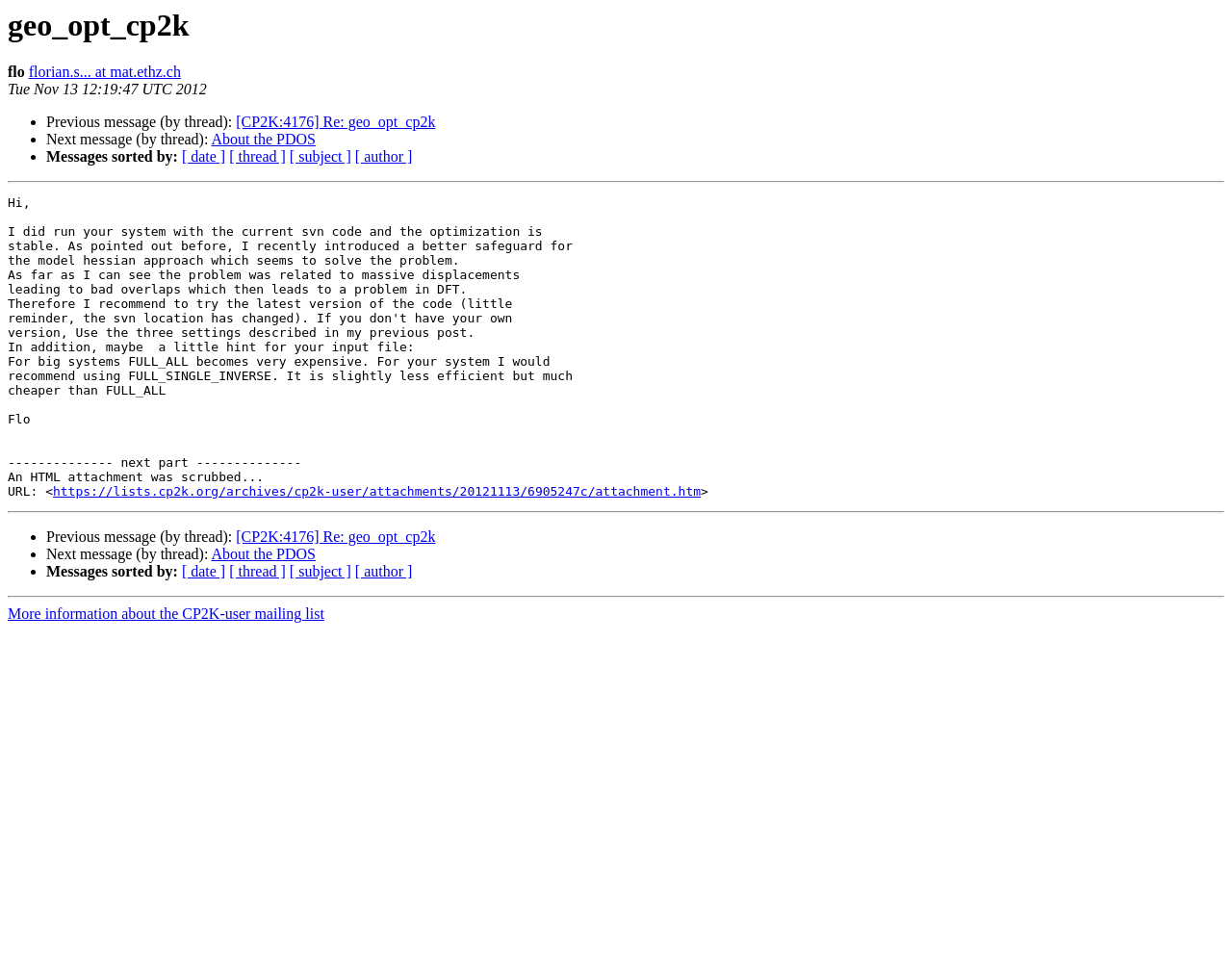Please determine the bounding box coordinates of the element to click on in order to accomplish the following task: "Click on the link to Nico Nolden's personal homepage". Ensure the coordinates are four float numbers ranging from 0 to 1, i.e., [left, top, right, bottom].

None